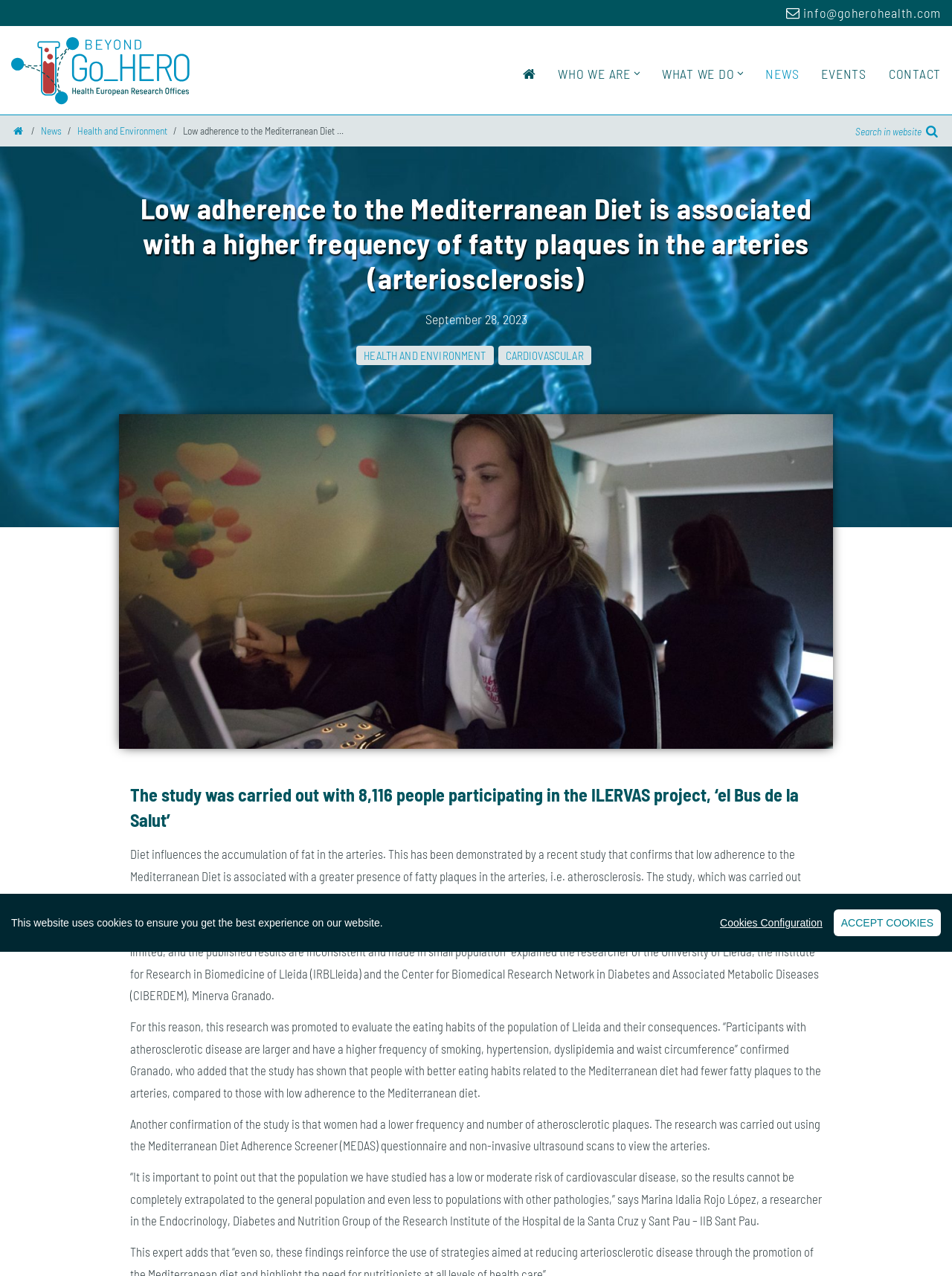Please identify the webpage's heading and generate its text content.

Low adherence to the Mediterranean Diet is associated with a higher frequency of fatty plaques in the arteries (arteriosclerosis)